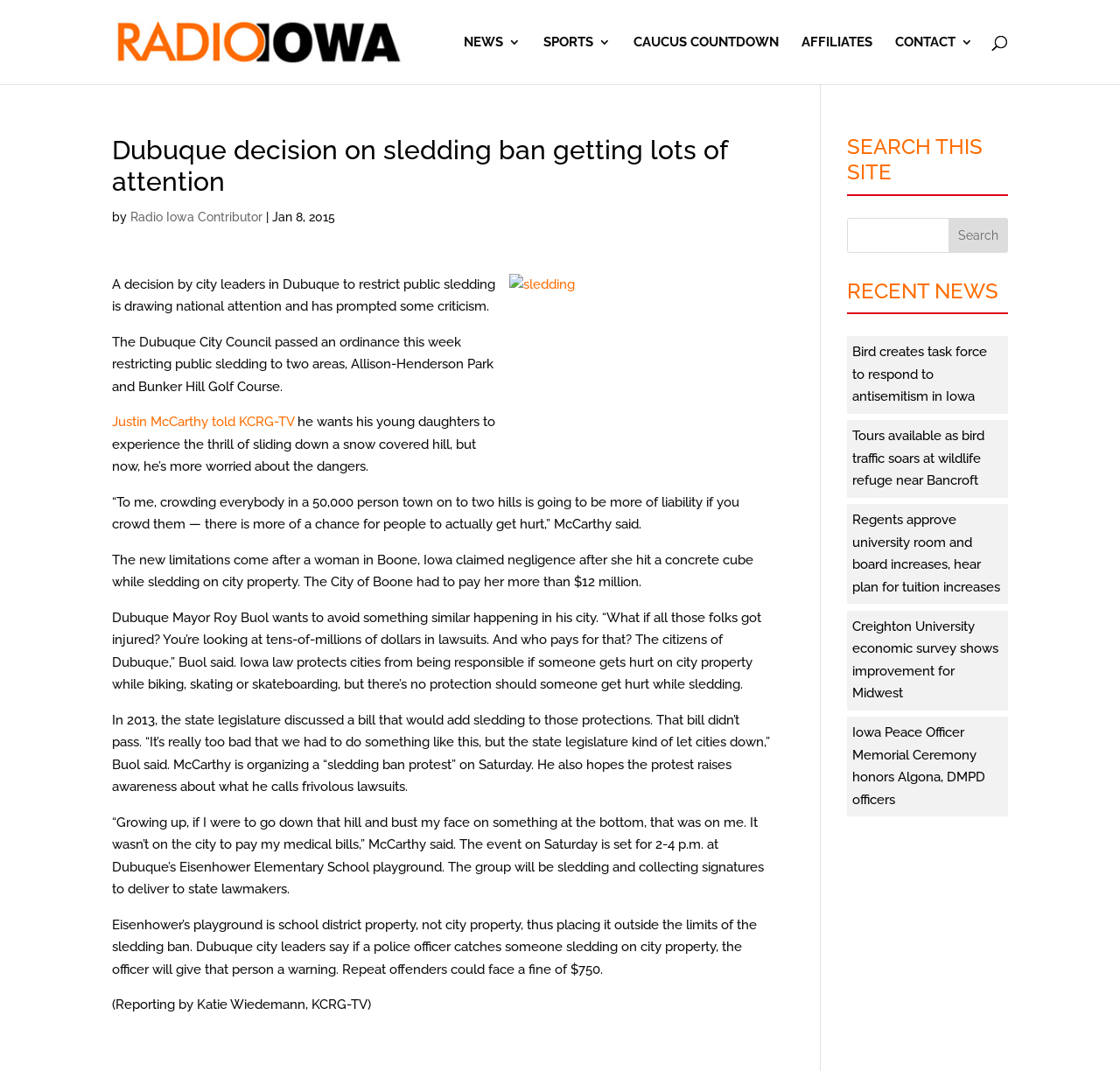How much is the fine for repeat offenders of the sledding ban? Based on the screenshot, please respond with a single word or phrase.

$750